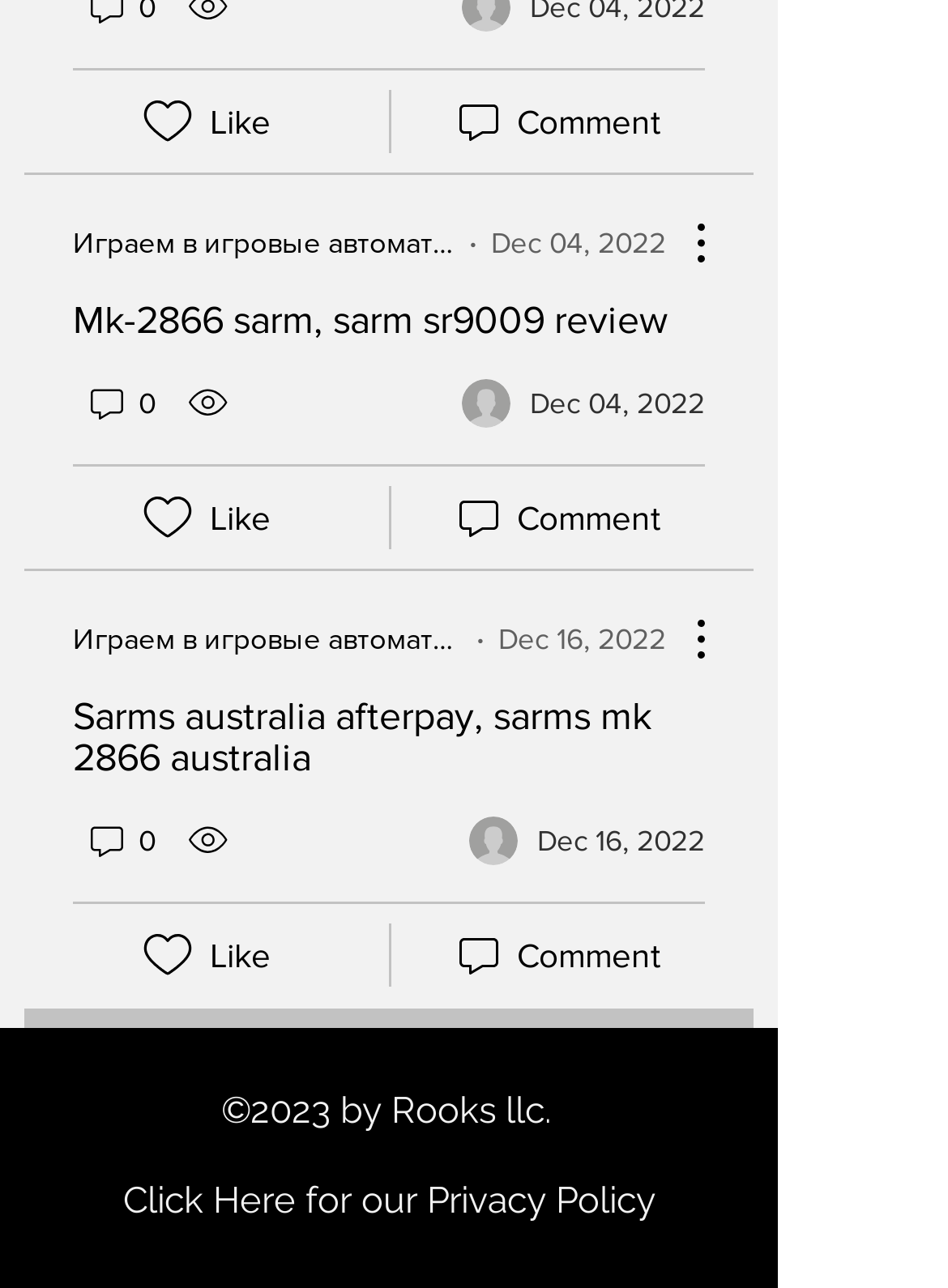Can you specify the bounding box coordinates for the region that should be clicked to fulfill this instruction: "Click the link to the privacy policy".

[0.129, 0.916, 0.691, 0.95]